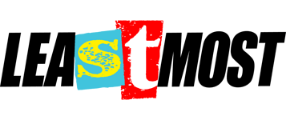What is the essence embodied by the logo?
Please provide a comprehensive answer based on the visual information in the image.

The logo is described as visually striking and embodying the essence of fun, adventure, and community within the BMX scene, which suggests that the logo represents these values.